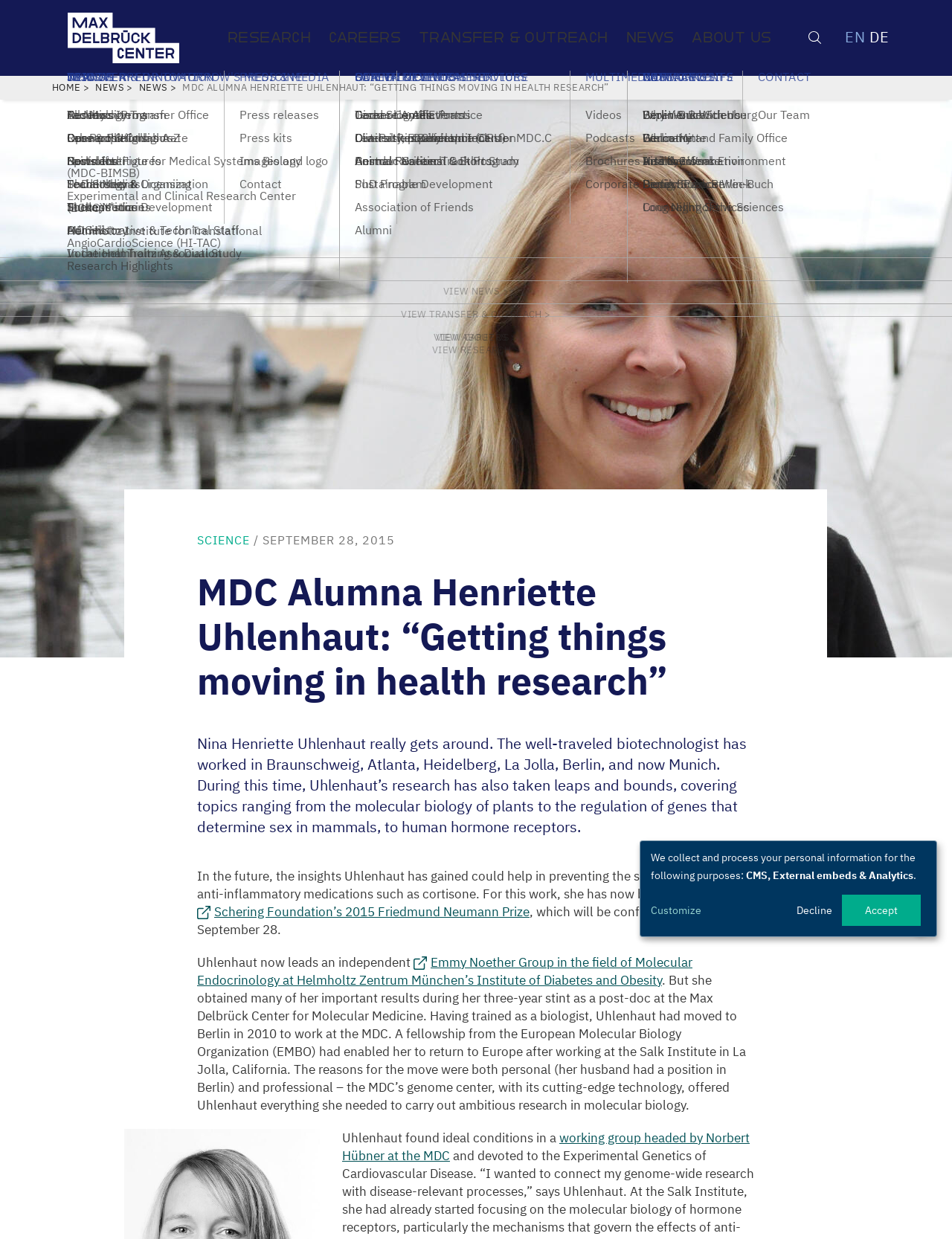Describe every aspect of the webpage in a detailed manner.

This webpage is about MDC Alumna Henriette Uhlenhaut, a biotechnologist who has worked in various locations around the world. At the top of the page, there is a navigation menu with links to "Skip to main content", "Max Delbrück Center", and other sections of the website. Below this, there is a main navigation menu with links to "RESEARCH", "CAREERS", "TRANSFER & OUTREACH", "NEWS", and "ABOUT US". 

To the right of the main navigation menu, there is a search form button and a language switch menu with options for English and German. 

Below the navigation menus, there is a breadcrumb navigation menu with links to "HOME", "NEWS", and the current page. The title of the page, "MDC Alumna Henriette Uhlenhaut: “Getting things moving in health research”", is displayed prominently. 

On the left side of the page, there is a large image of Henriette Uhlenhaut. To the right of the image, there is a header section with links to "SCIENCE" and a date, "SEPTEMBER 28, 2015". 

The main content of the page is a biographical article about Henriette Uhlenhaut, describing her research and career. The article is divided into several paragraphs, with links to external sources and organizations, such as the Schering Foundation and the European Molecular Biology Organization (EMBO). 

At the bottom of the page, there is a section about data privacy, with a heading "We collect and process your personal information for the following purposes:" and options to customize, decline, or accept data collection.